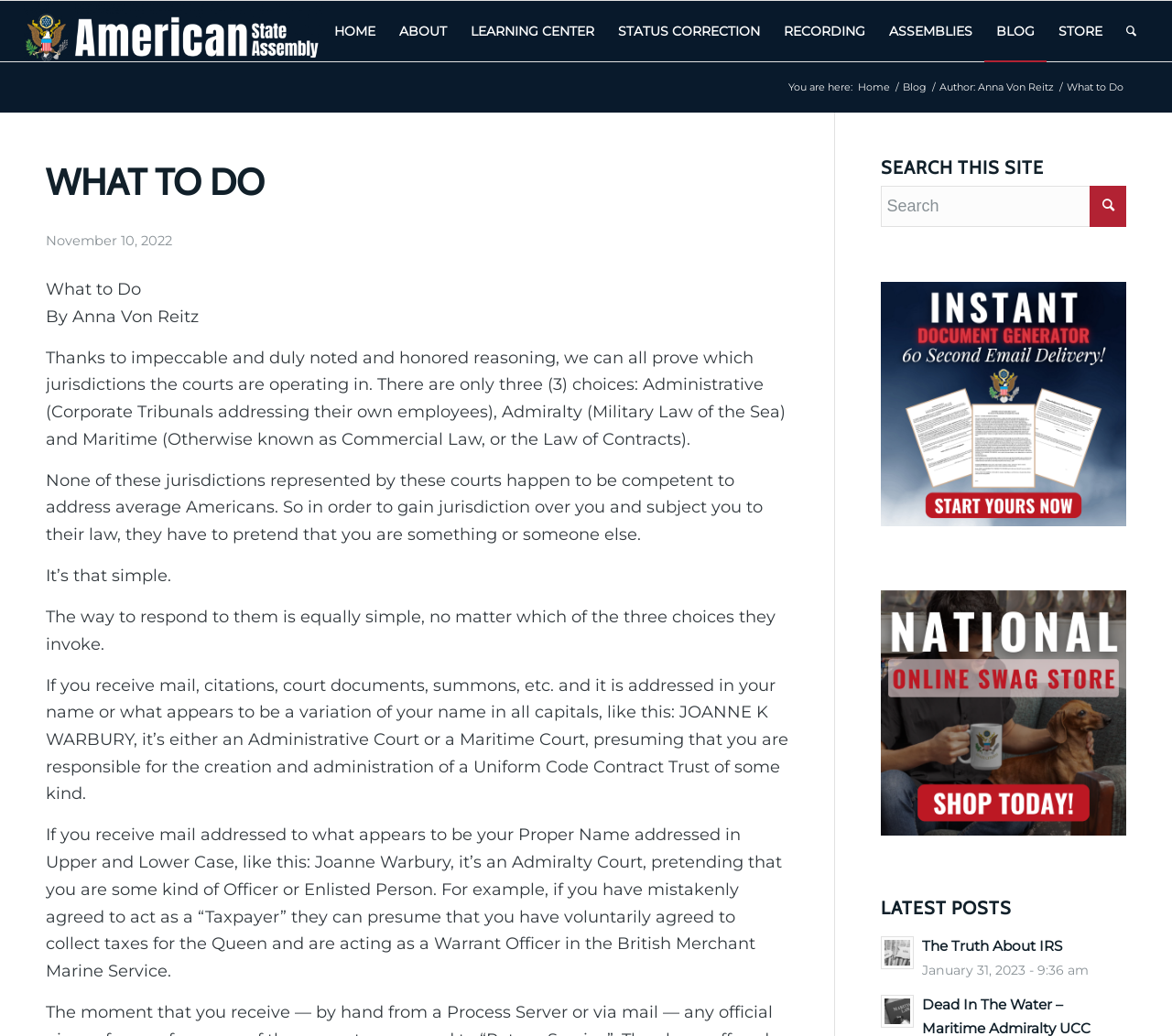What is the name of the author of the blog post? Based on the image, give a response in one word or a short phrase.

Anna Von Reitz